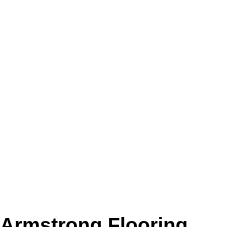Offer a detailed explanation of what is depicted in the image.

This image features the title "Armstrong 5352 Reintroduced," which highlights a flooring pattern that is part of the heritage collection from Armstrong Flooring. The pattern, known for its historical significance and popularity, is being reintroduced to celebrate its legacy and versatility in interior design. This image appears in a section discussing retro flooring options, inviting readers to explore more about the stylish choices available in the Flooring Category, particularly resonating with those interested in vintage aesthetics. The visual serves as a compelling introduction to the traditional and timeless elements that Armstrong Flooring embodies.